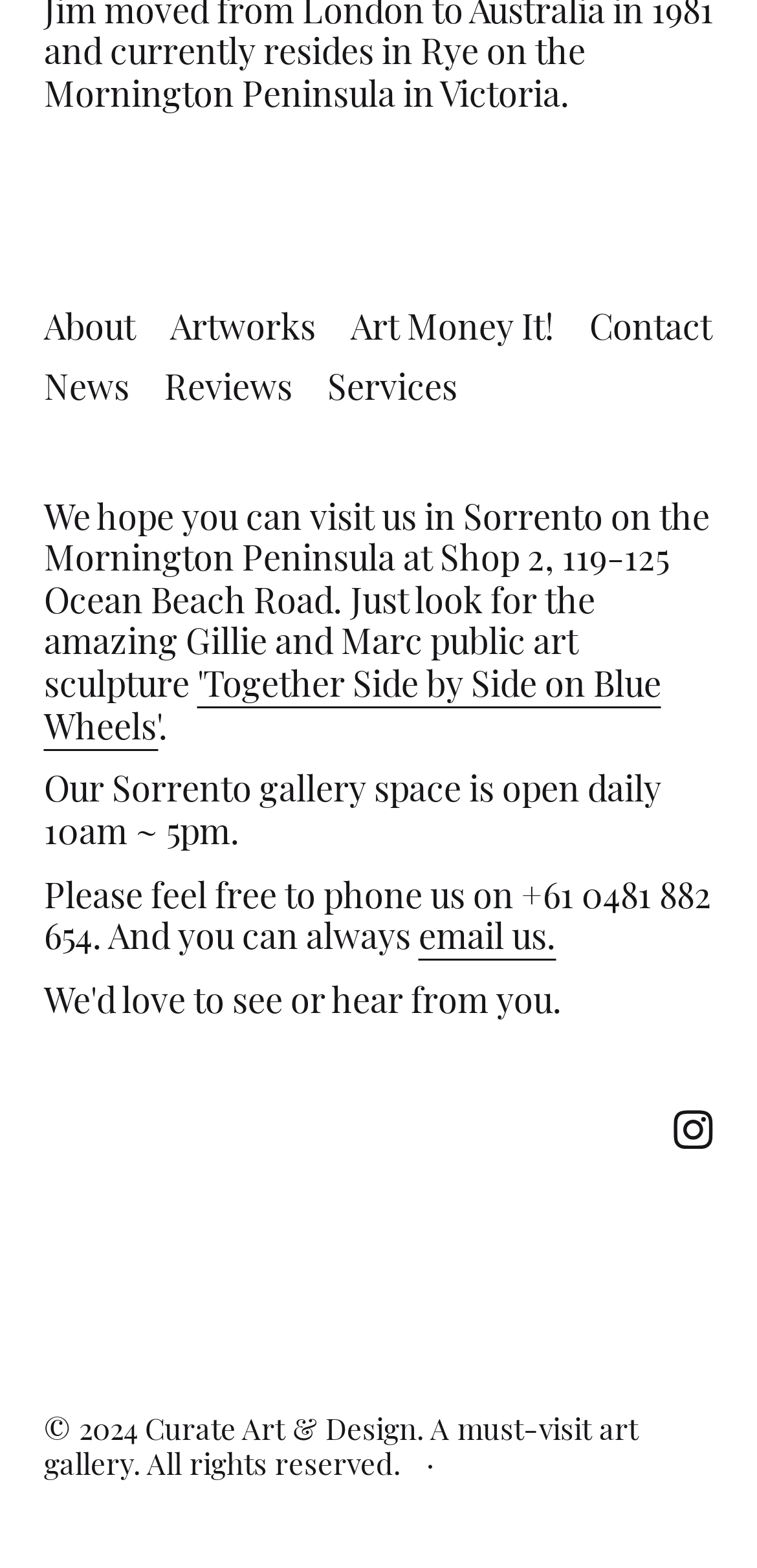How can you contact the gallery by phone?
Please answer the question with a detailed response using the information from the screenshot.

I found the phone number by reading the static text element that says 'Please feel free to phone us on +61 0481 882 654.'